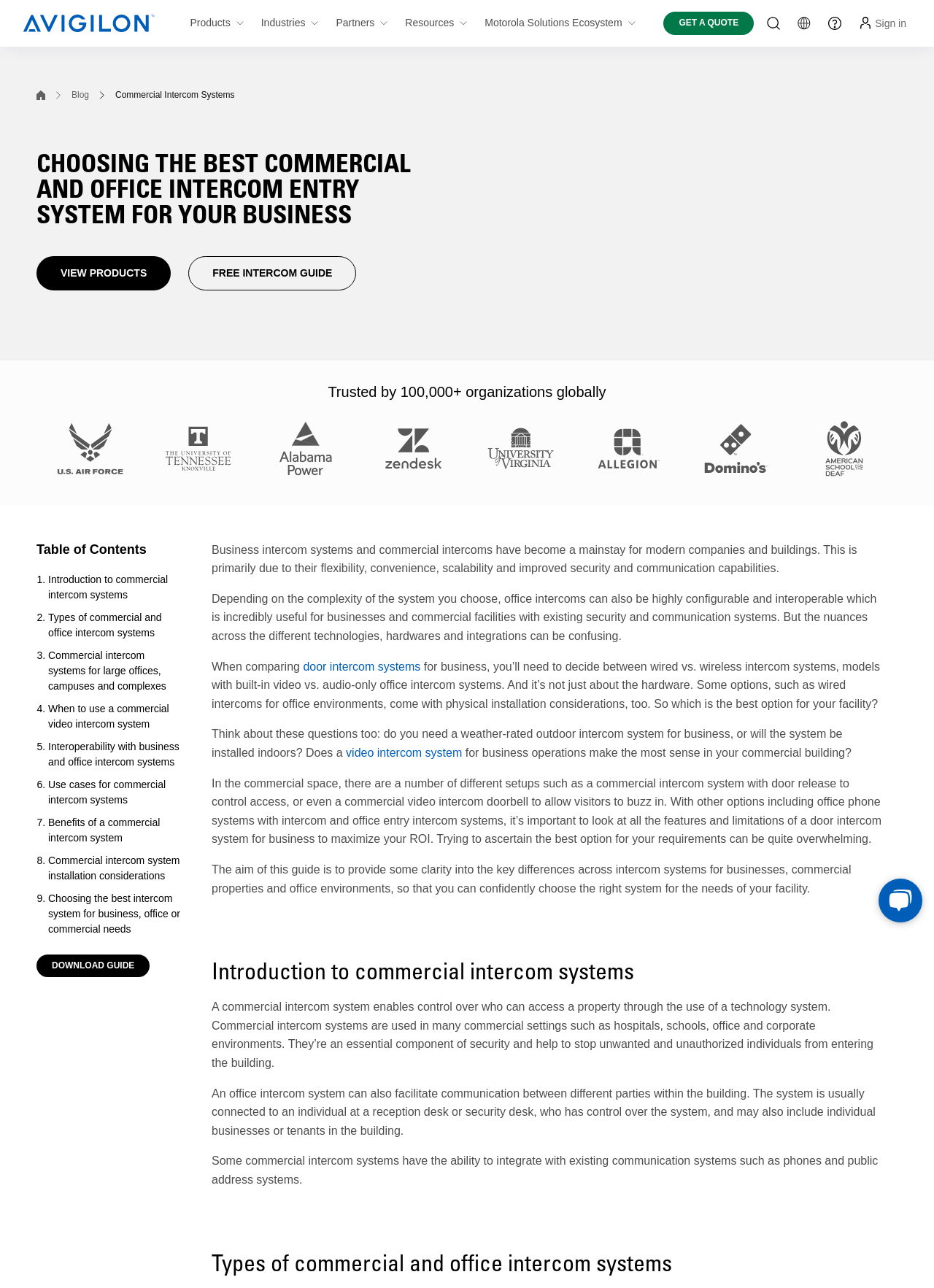Describe all the visual and textual components of the webpage comprehensively.

This webpage is a buyer's guide for office and commercial intercom entry systems. At the top, there is a navigation menu with links to "Products", "Industries", "Partners", "Resources", and "Motorola Solutions Ecosystem". Below the navigation menu, there is a call-to-action button "GET A QUOTE" and a search bar.

The main content of the webpage is divided into sections. The first section has a heading "CHOOSING THE BEST COMMERCIAL AND OFFICE INTERCOM ENTRY SYSTEM FOR YOUR BUSINESS" and provides an overview of commercial intercom systems. There are two buttons, "VIEW PRODUCTS" and "FREE INTERCOM GUIDE", and an image.

The next section has a heading "Table of Contents" and lists nine topics related to commercial intercom systems, including "Introduction to commercial intercom systems", "Types of commercial and office intercom systems", and "Benefits of a commercial intercom system". Each topic has a link to a corresponding section.

The following section has a heading "Business intercom systems and commercial intercoms" and provides a detailed description of the benefits and considerations of commercial intercom systems. There are several paragraphs of text, with links to related topics, such as "door intercom systems" and "video intercom system".

Throughout the webpage, there are several images, including icons for the navigation menu, a logo, and images related to commercial intercom systems. There are also several buttons, including "DOWNLOAD GUIDE" and "FREE INTERCOM GUIDE".